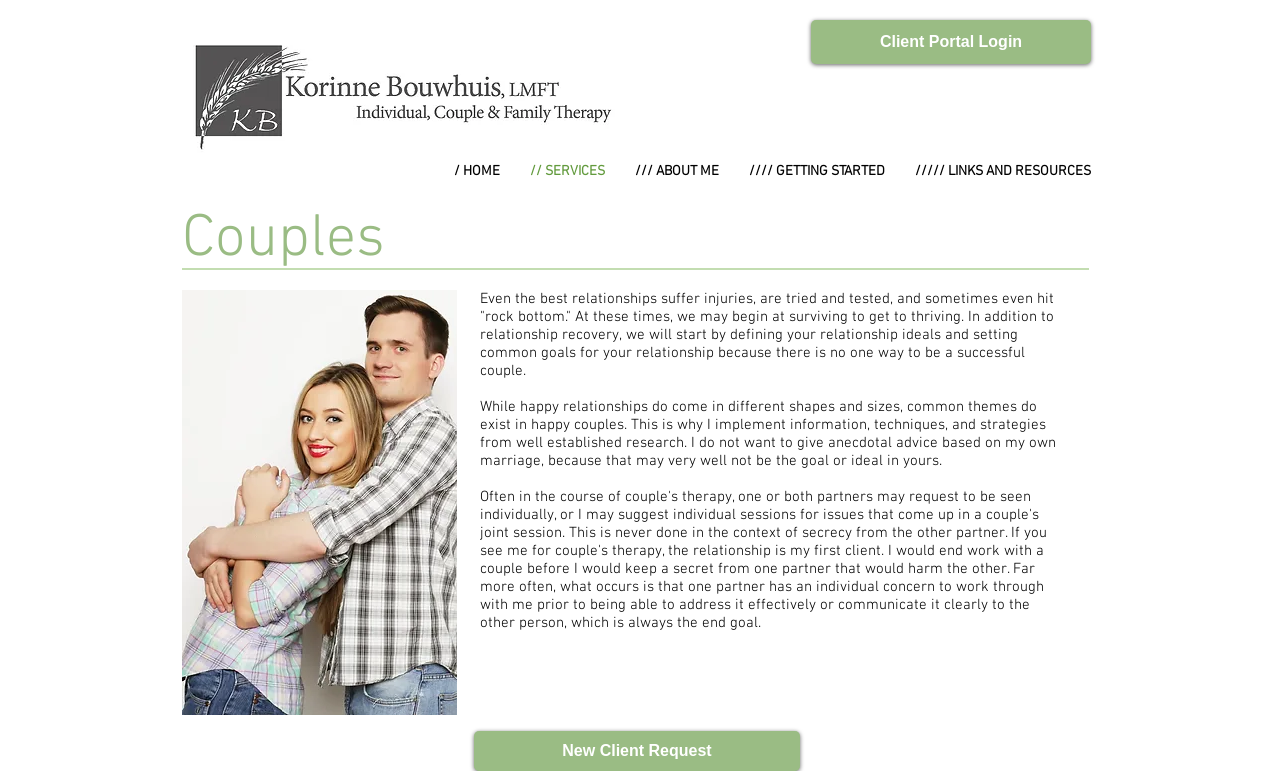Locate the UI element described by ///// LINKS AND RESOURCES in the provided webpage screenshot. Return the bounding box coordinates in the format (top-left x, top-left y, bottom-right x, bottom-right y), ensuring all values are between 0 and 1.

[0.703, 0.206, 0.864, 0.239]